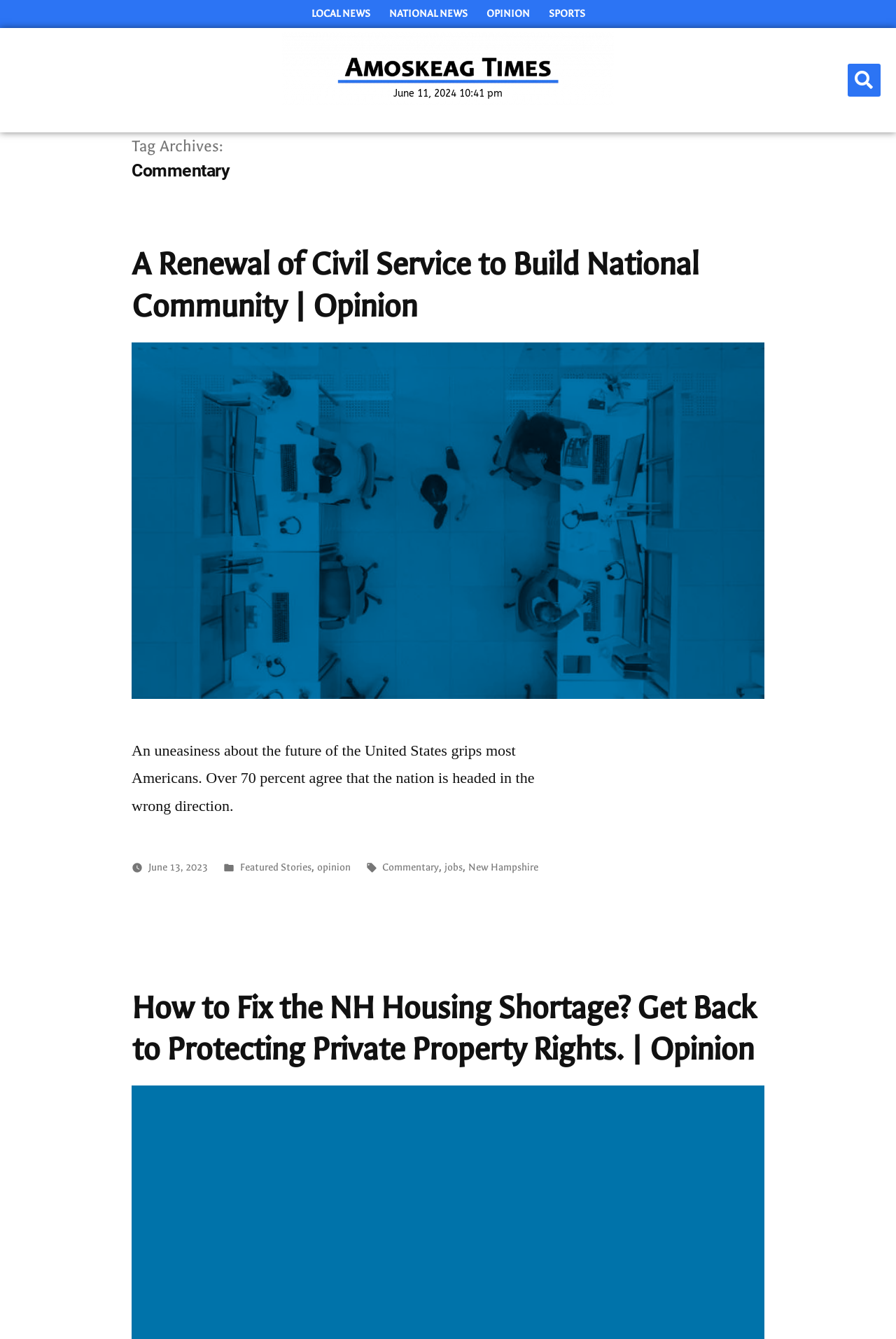Based on the visual content of the image, answer the question thoroughly: What type of news is featured in the top navigation?

The top navigation bar has four links: 'LOCAL NEWS', 'NATIONAL NEWS', 'OPINION', and 'SPORTS', indicating that the website features these four types of news.